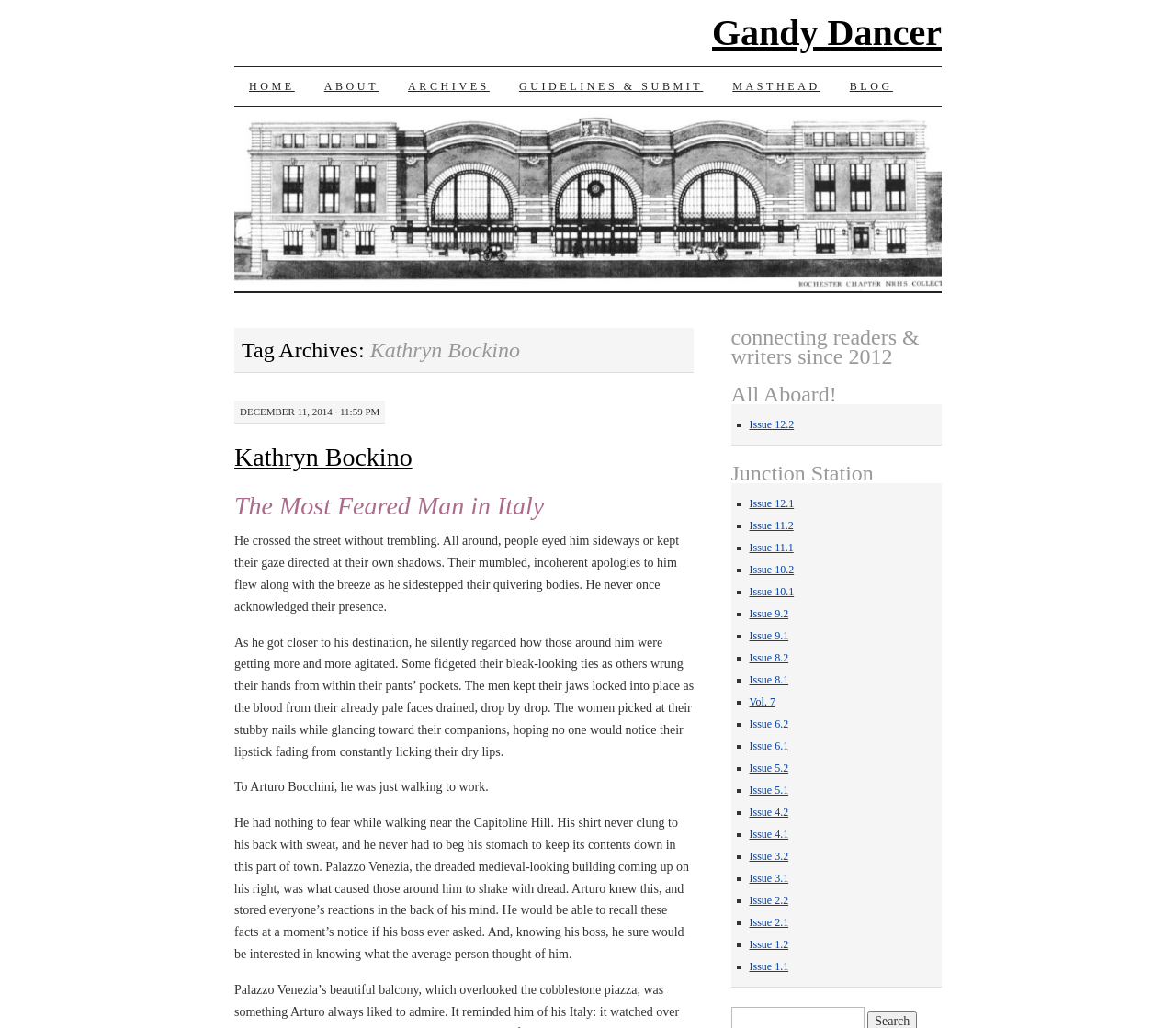Please identify the bounding box coordinates of the element that needs to be clicked to perform the following instruction: "Check the 'ARCHIVES' section".

[0.334, 0.065, 0.429, 0.103]